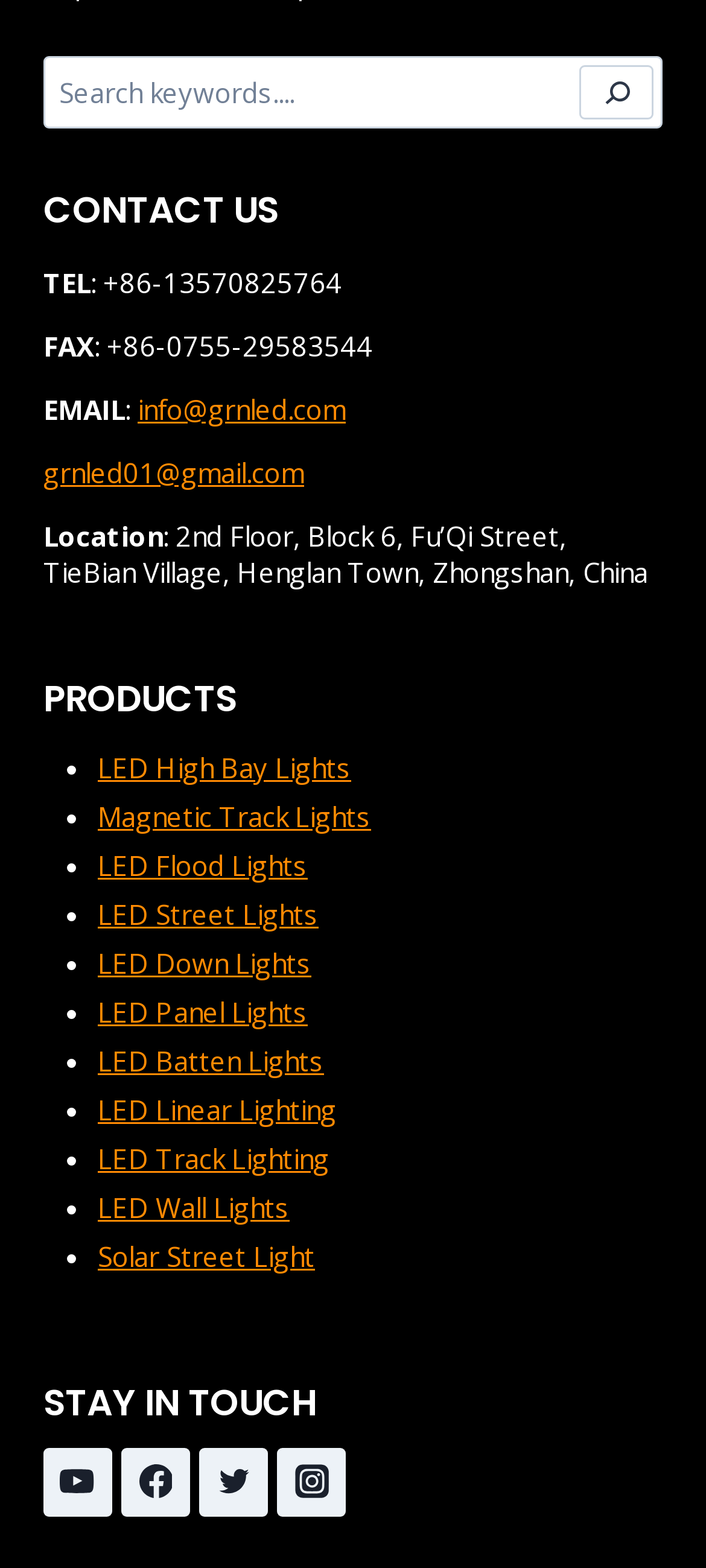Refer to the screenshot and give an in-depth answer to this question: What is the company's phone number?

The company's phone number can be found in the 'CONTACT US' section, where it is listed as 'TEL: +86-13570825764'.